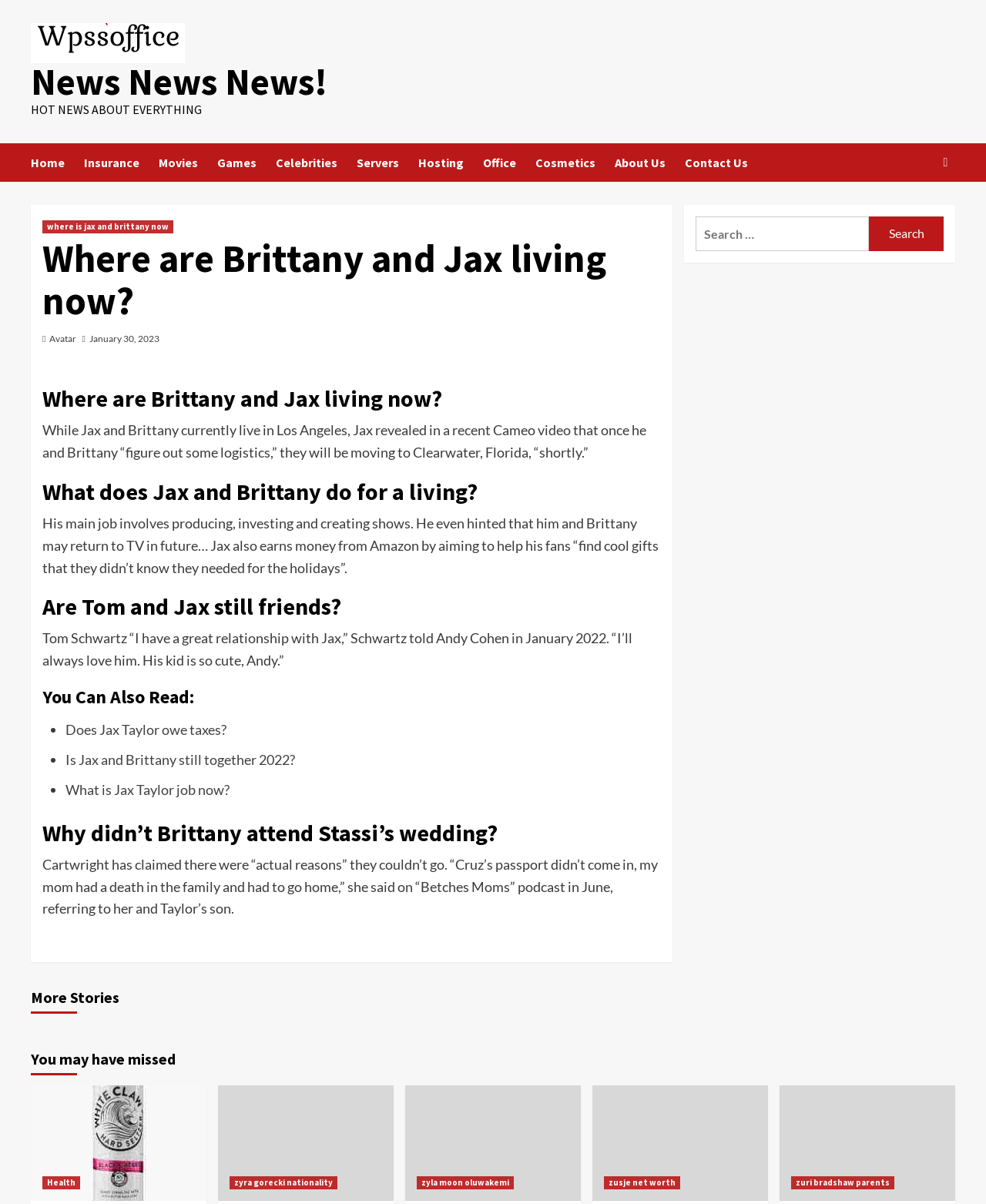Determine the bounding box coordinates of the clickable element to complete this instruction: "Click the 'English' link". Provide the coordinates in the format of four float numbers between 0 and 1, [left, top, right, bottom].

None